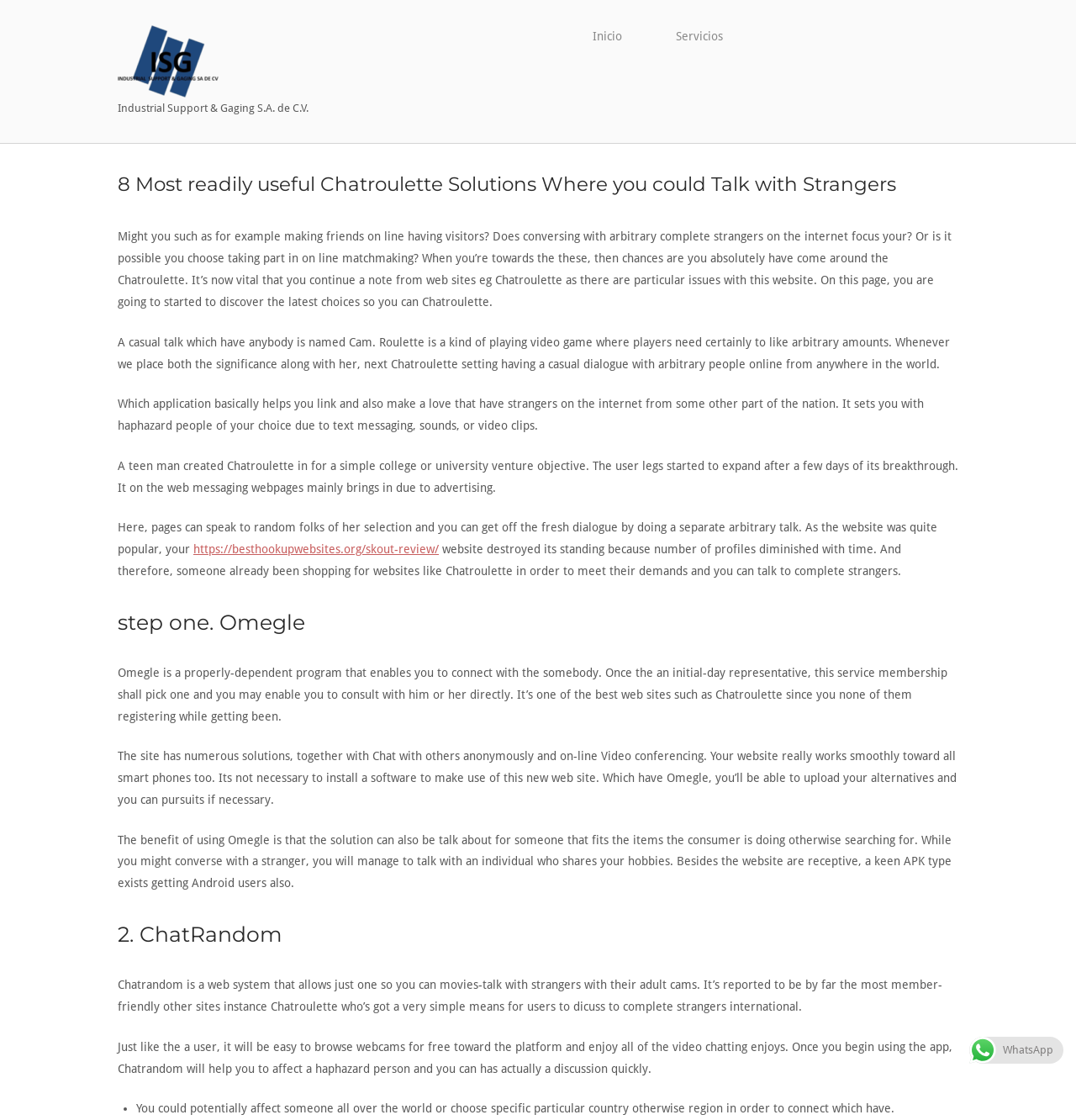What is the feature of ChatRandom that allows users to connect with people from specific countries?
Based on the image, please offer an in-depth response to the question.

I found the answer by reading the section about ChatRandom, which states that users can browse webcams for free and affect someone from all over the world or choose a specific country or region to connect with.